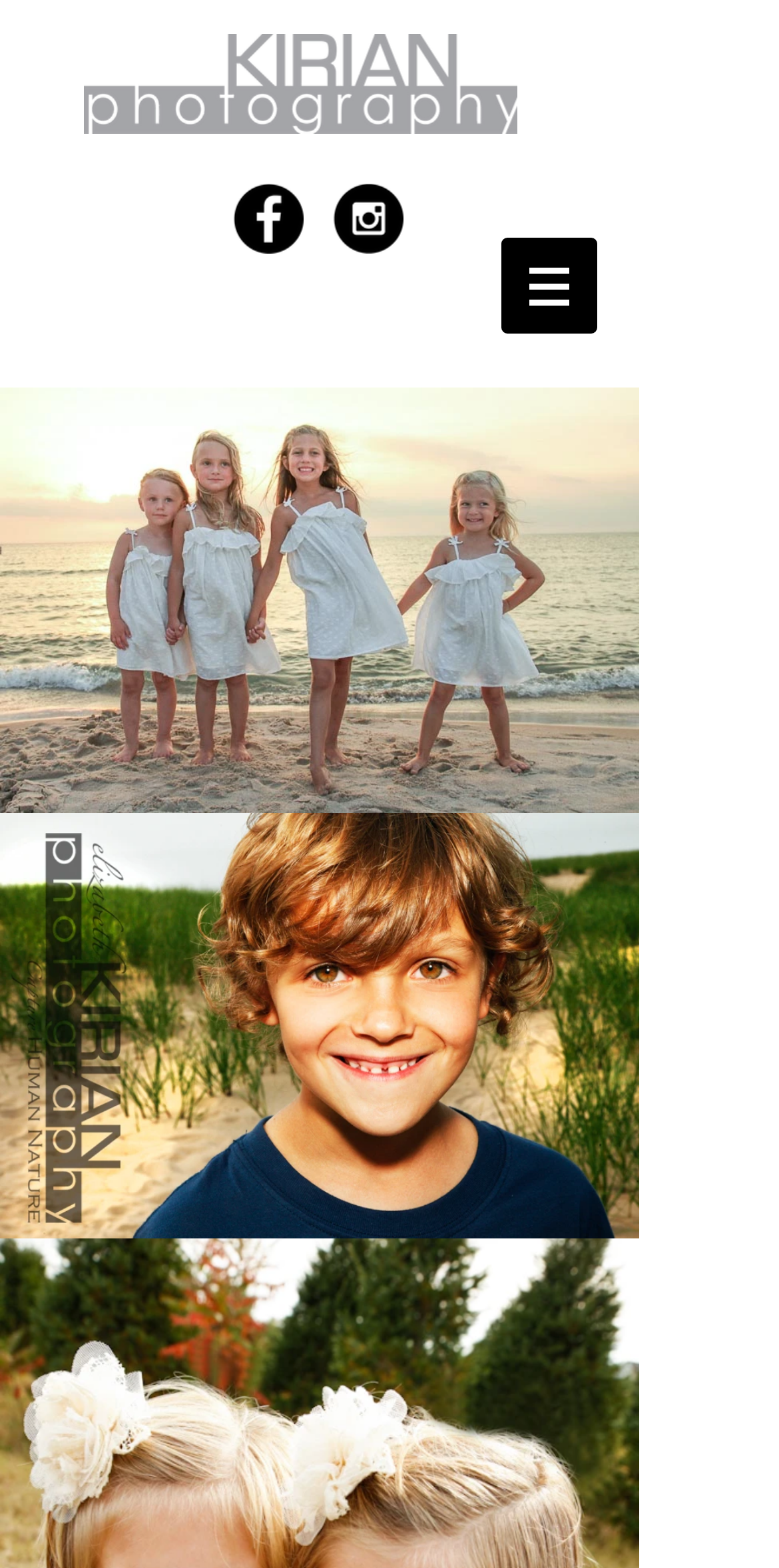What is the theme of the webpage?
Observe the image and answer the question with a one-word or short phrase response.

Kids Photography